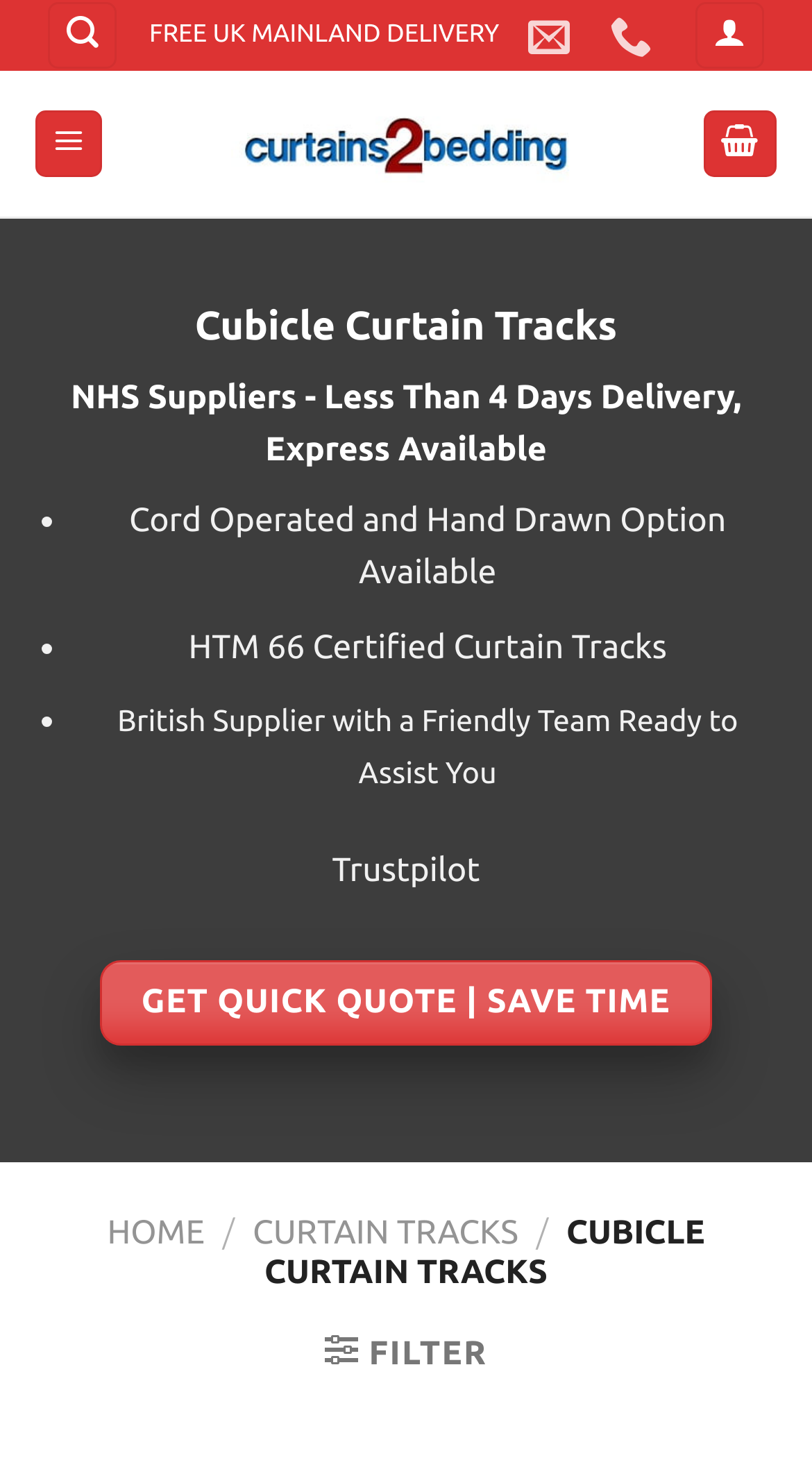Can you provide the bounding box coordinates for the element that should be clicked to implement the instruction: "Filter the results"?

[0.4, 0.903, 0.6, 0.933]